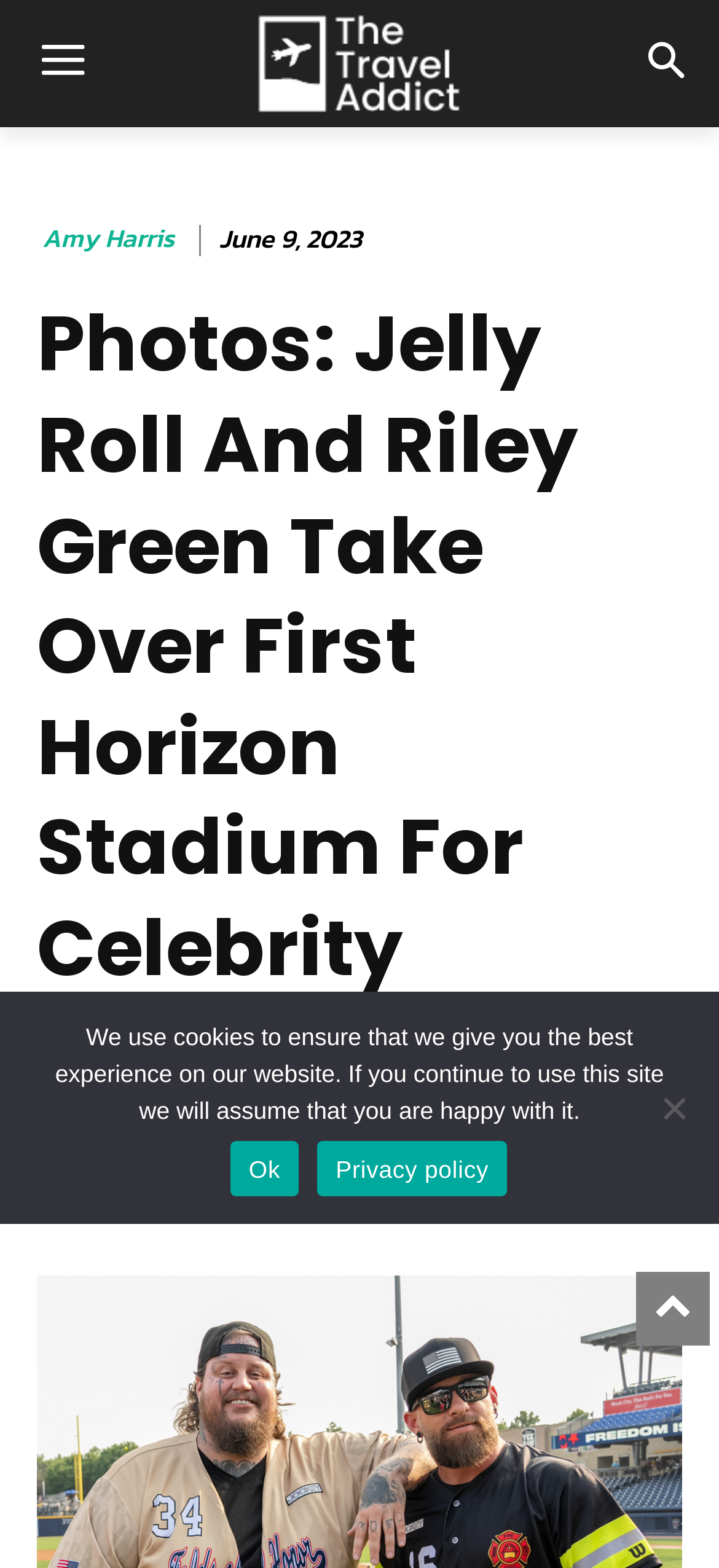When was the article published?
Kindly offer a detailed explanation using the data available in the image.

I found the publication date by looking at the time element with the text 'June 9, 2023' which is located near the top of the webpage, indicating that it is the publication date of the article.